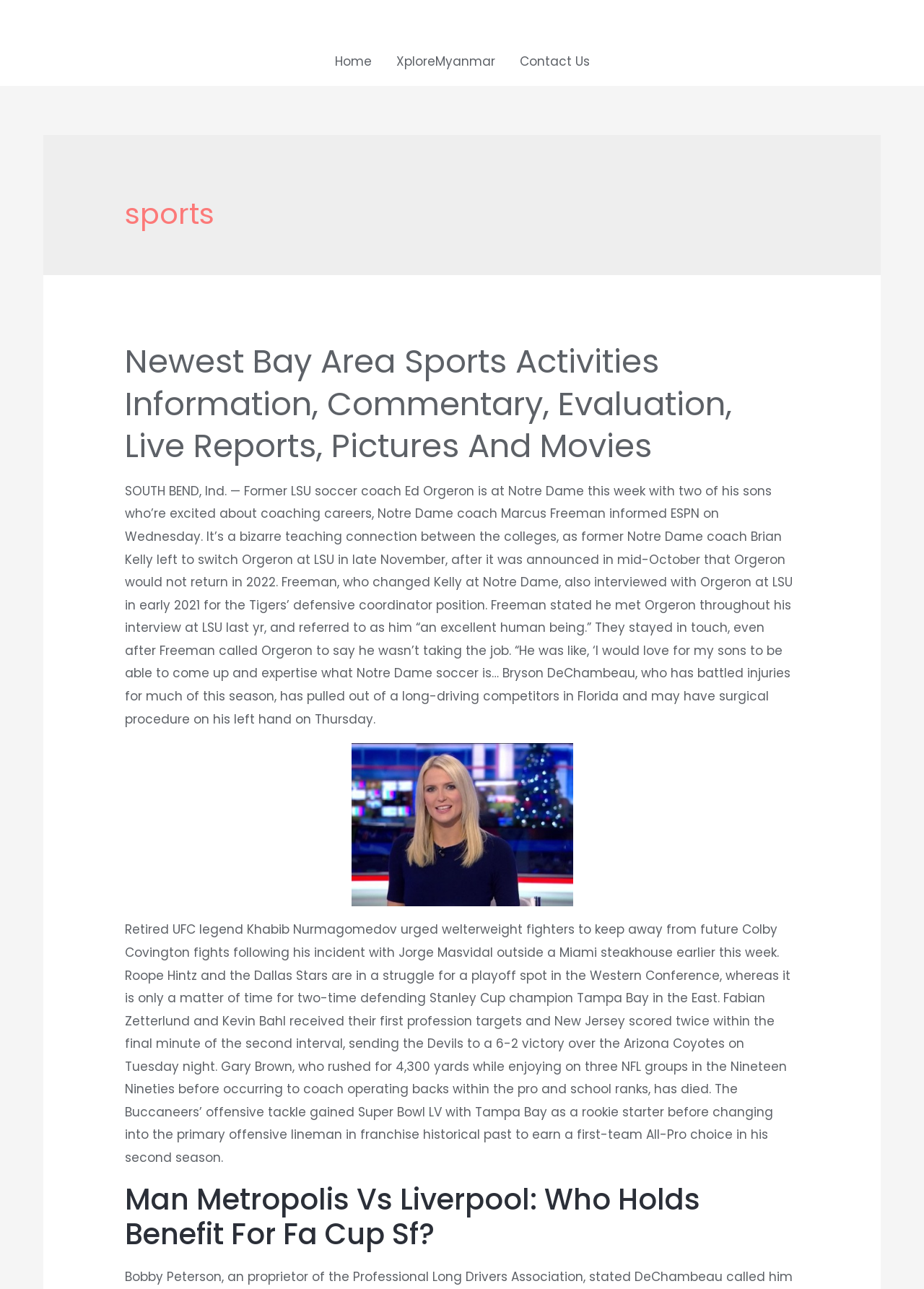What is the name of the coach mentioned in the first article?
Examine the webpage screenshot and provide an in-depth answer to the question.

The first article mentions a coach named Ed Orgeron, who is a former LSU soccer coach, and is currently visiting Notre Dame with his sons.